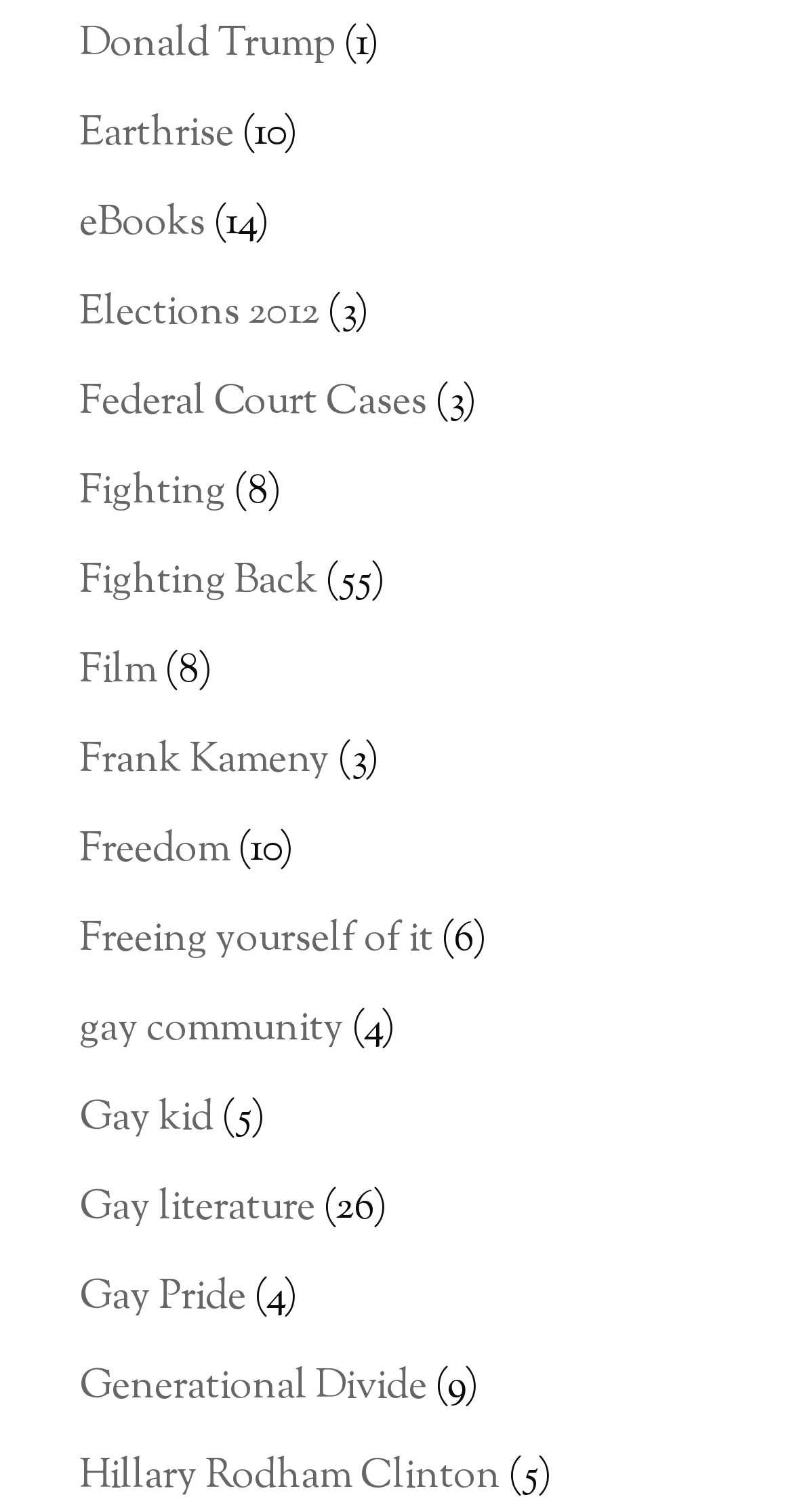Locate the bounding box coordinates of the clickable region to complete the following instruction: "Learn about Gay Pride."

[0.1, 0.839, 0.31, 0.878]